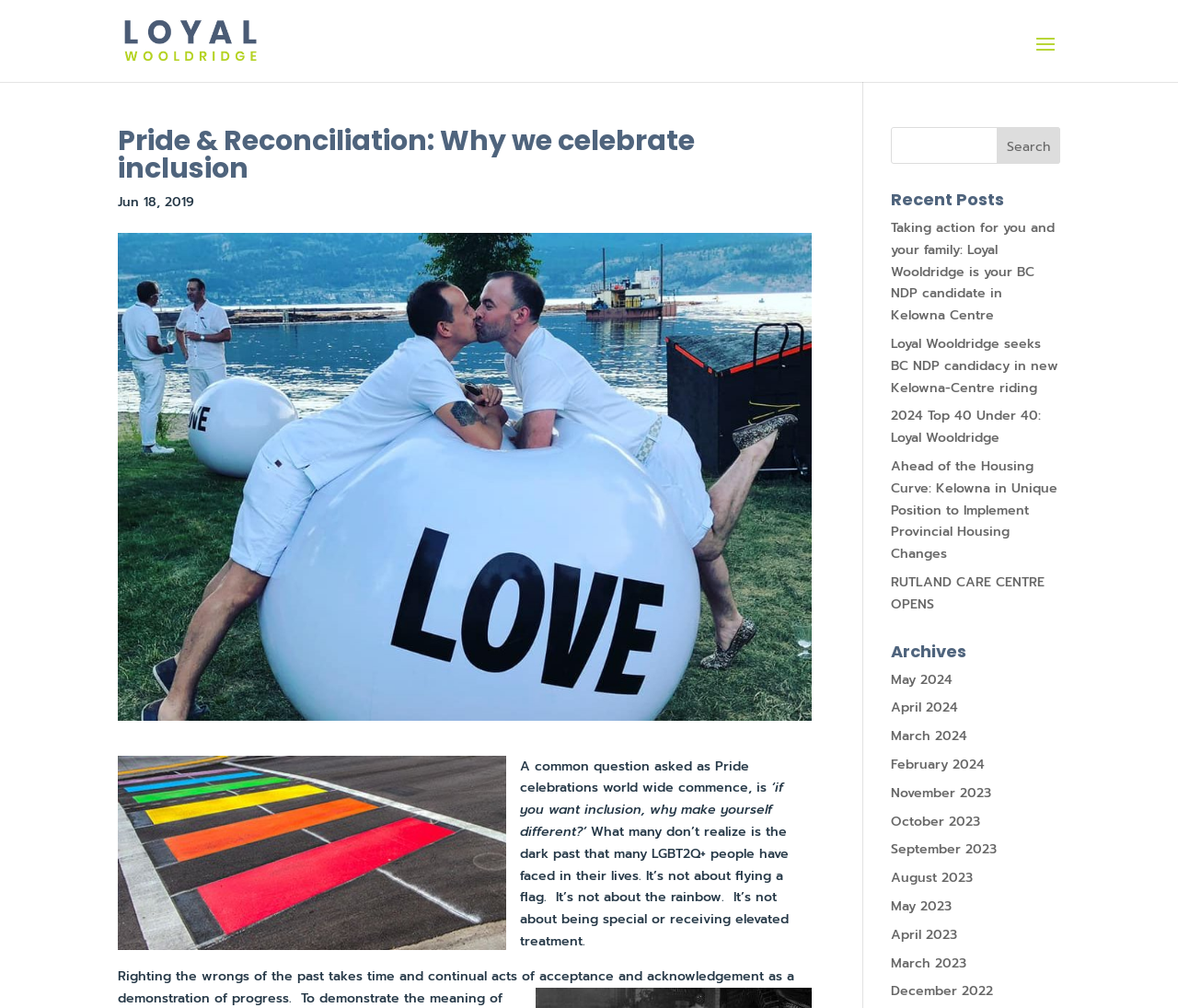What is the date of the article?
Using the information presented in the image, please offer a detailed response to the question.

I found the date of the article by looking at the StaticText element with the text 'Jun 18, 2019' which is located below the heading 'Pride & Reconciliation: Why we celebrate inclusion'.